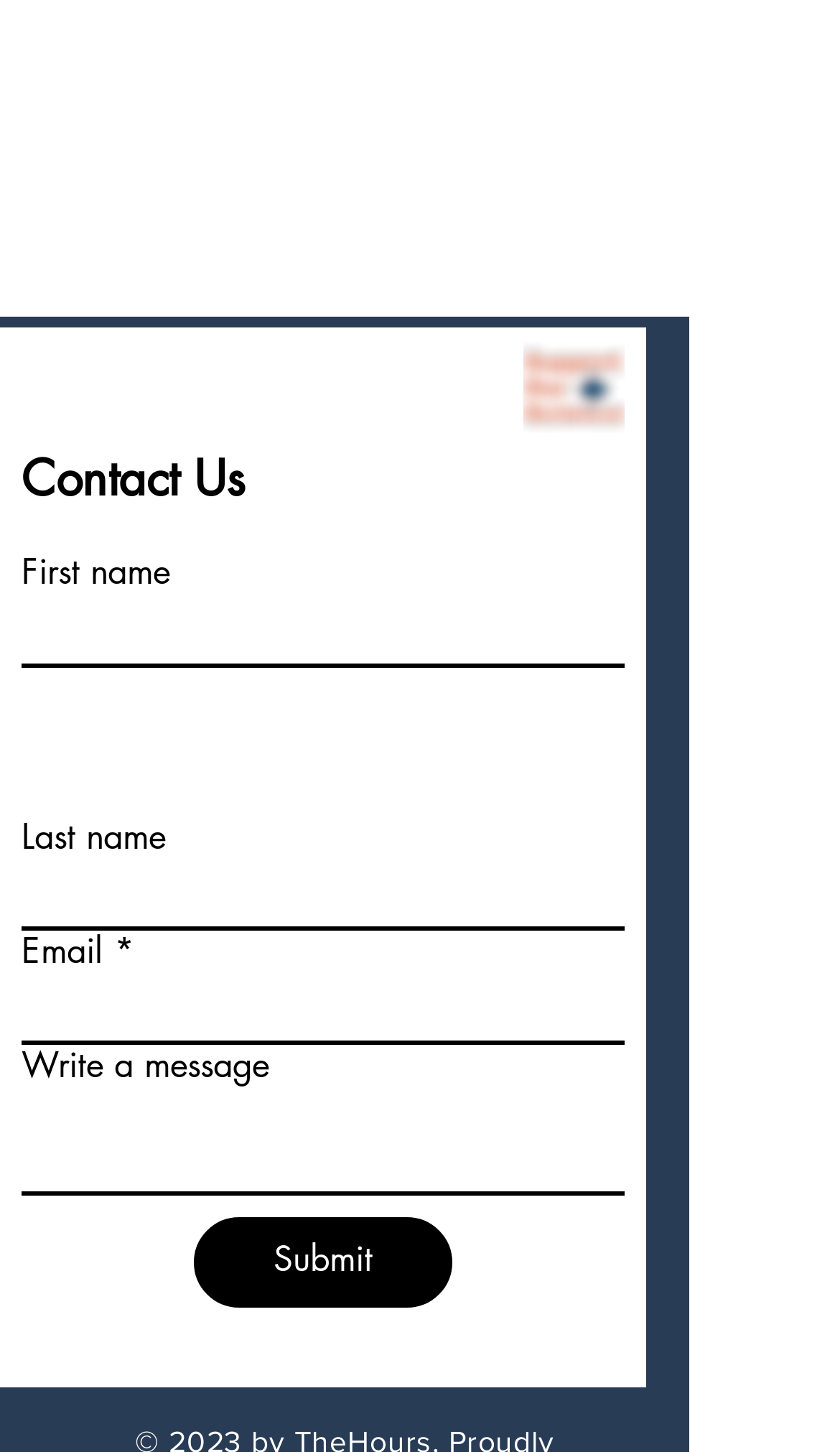Find the bounding box coordinates for the HTML element specified by: "Submit".

[0.231, 0.838, 0.538, 0.9]